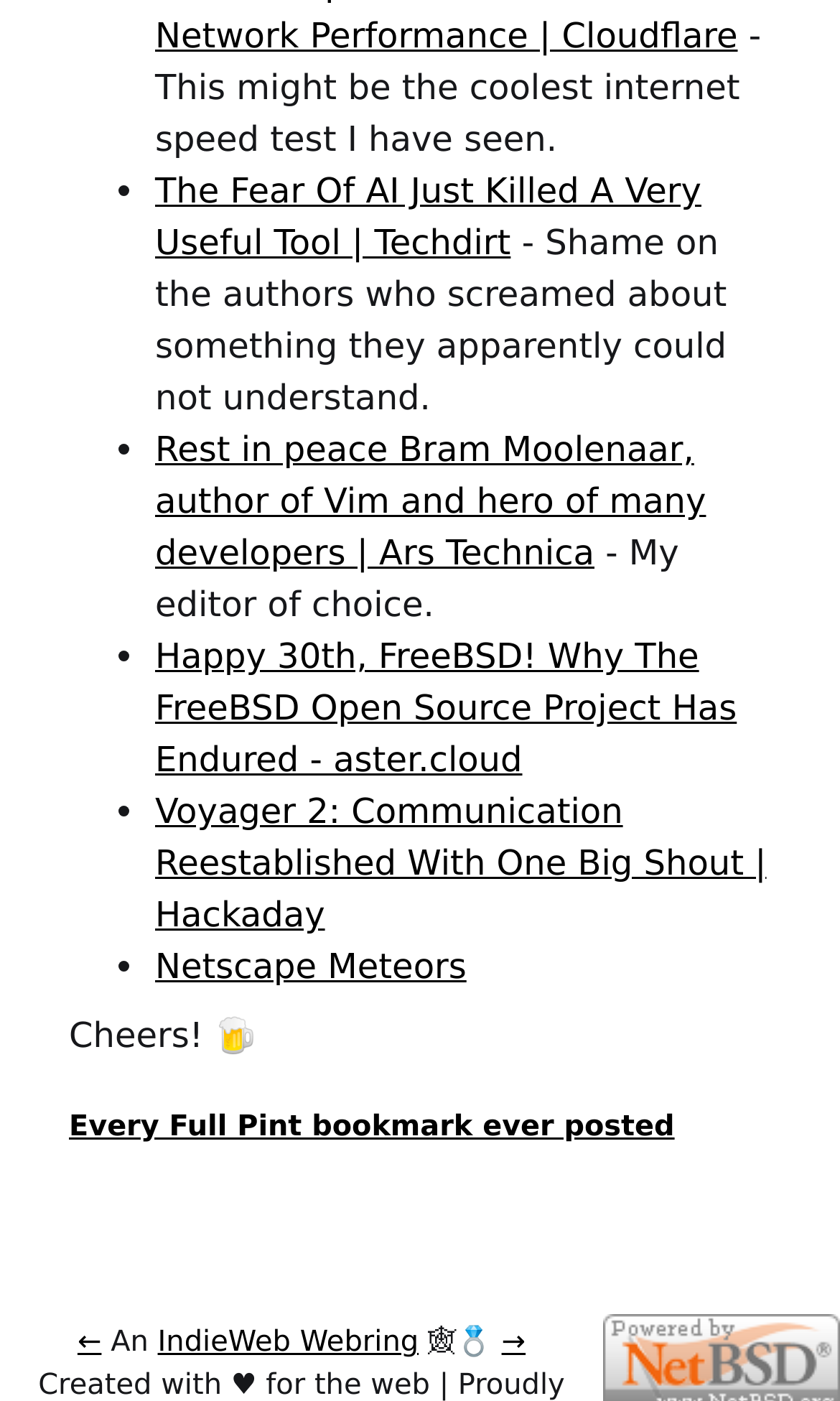Give a one-word or one-phrase response to the question:
How many list markers are there?

6